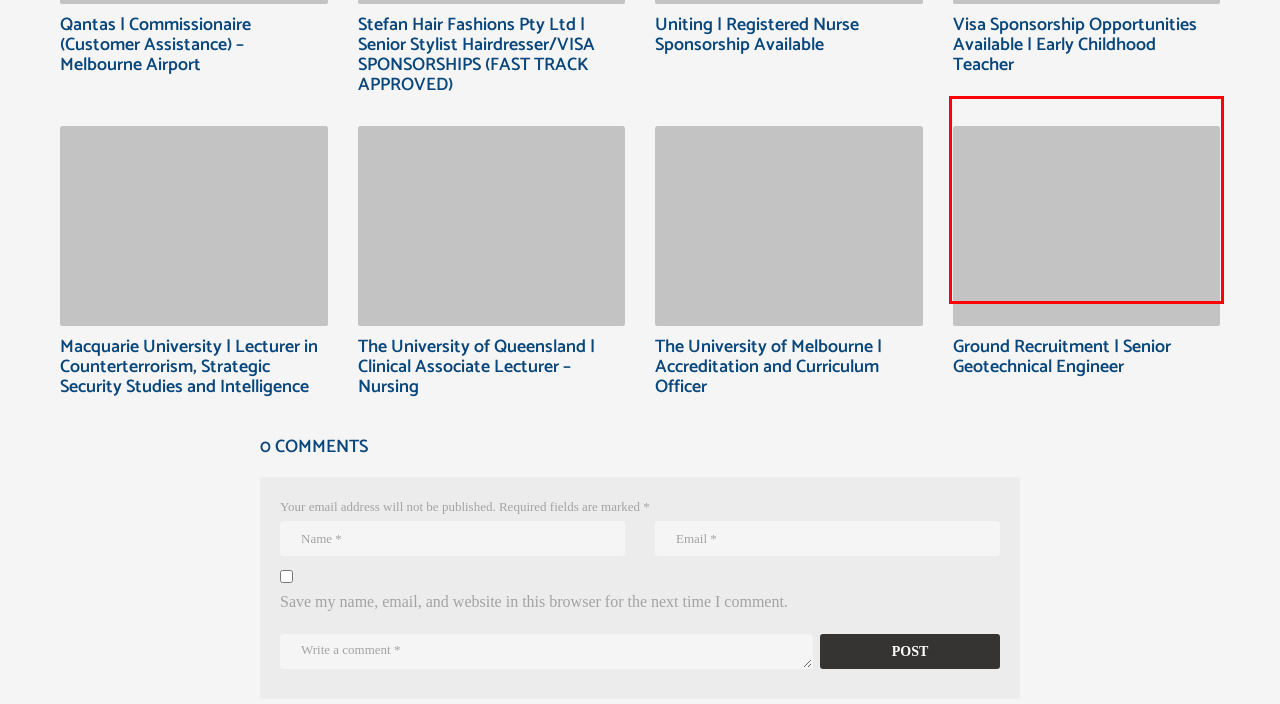Review the screenshot of a webpage containing a red bounding box around an element. Select the description that best matches the new webpage after clicking the highlighted element. The options are:
A. Qantas | Commissionaire (Customer Assistance) - Melbourne Airport
B. The University Of Melbourne | Accreditation And Curriculum Officer
C. Uniting | Registered Nurse Sponsorship Available
D. Stefan Hair Fashions Pty Ltd | Senior Stylist Hairdresser/VISA SPONSORSHIPS (FAST TRACK APPROVED)
E. Ground Recruitment | Senior Geotechnical Engineer
F. Visa Sponsorship Opportunities Available | Early Childhood Teacher
G. Macquarie University | Lecturer In Counterterrorism, Strategic Security Studies And Intelligence
H. The University Of Queensland | Clinical Associate Lecturer - Nursing

F